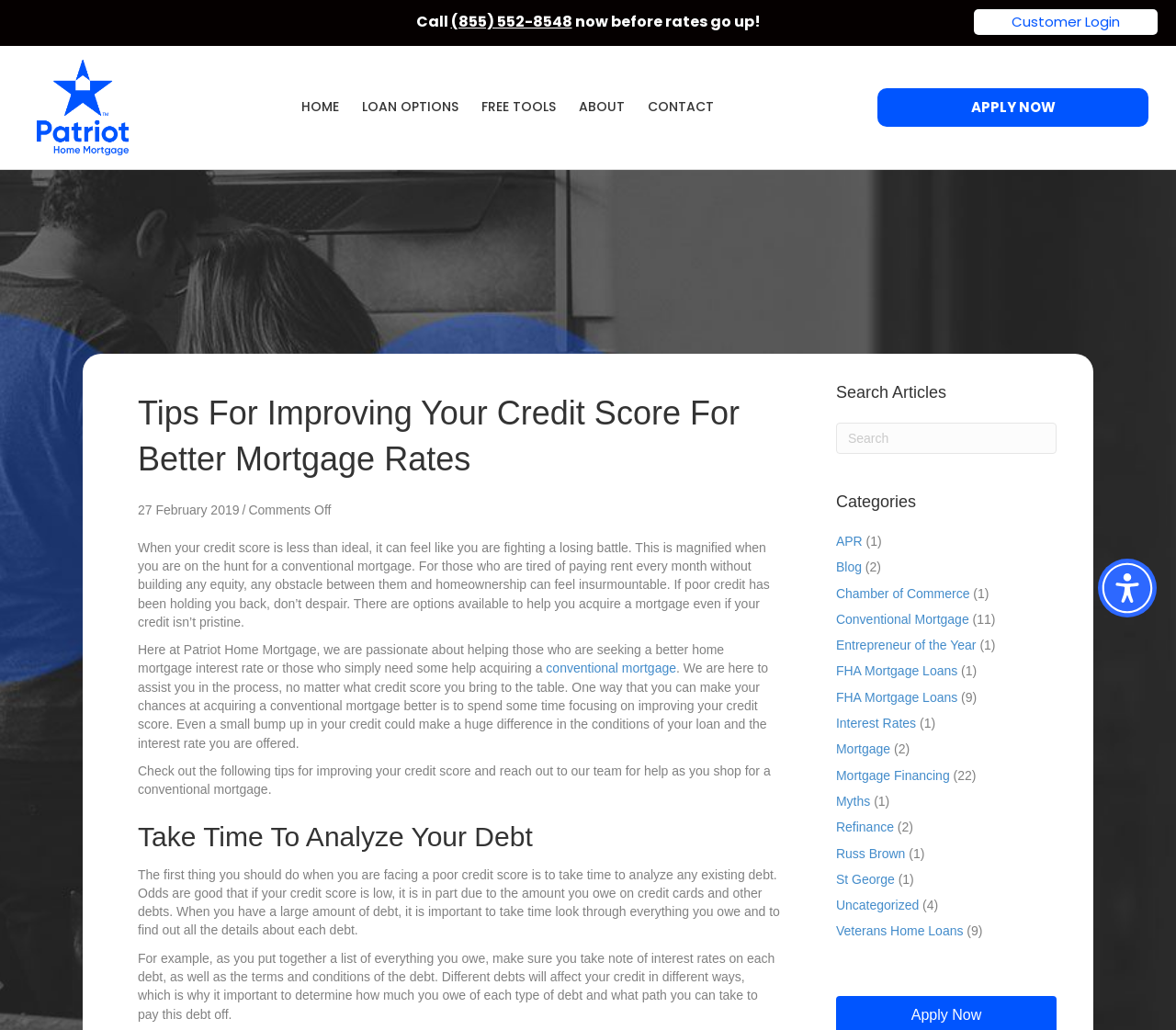What is the name of the company providing mortgage services?
Based on the image, please offer an in-depth response to the question.

I found the company name by looking at the top of the webpage, where it says 'Tips For Improving Your Credit Score For Better Mortgage Rates – Patriot Home Mortgage'.